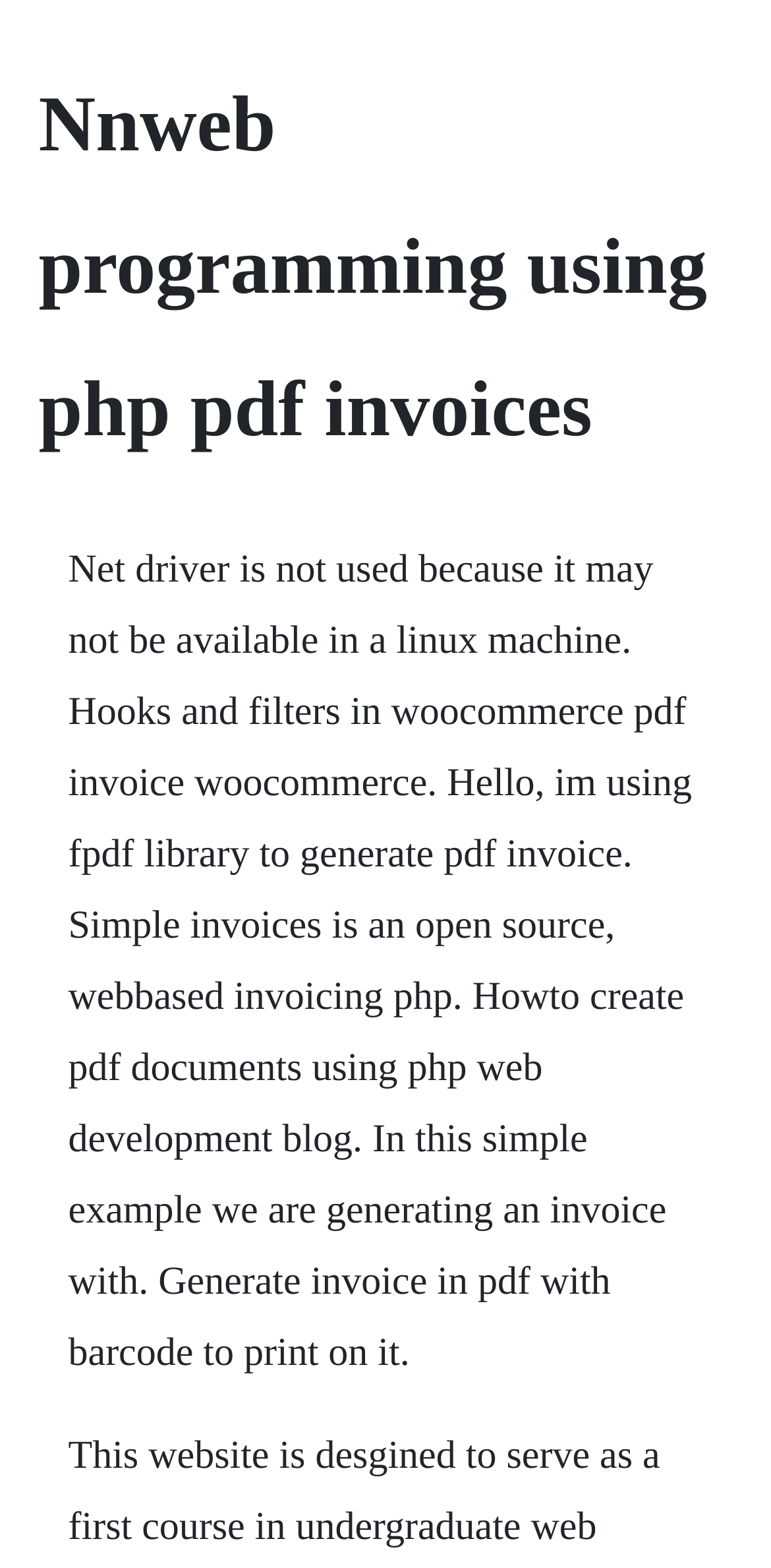Extract the text of the main heading from the webpage.

Nnweb programming using php pdf invoices